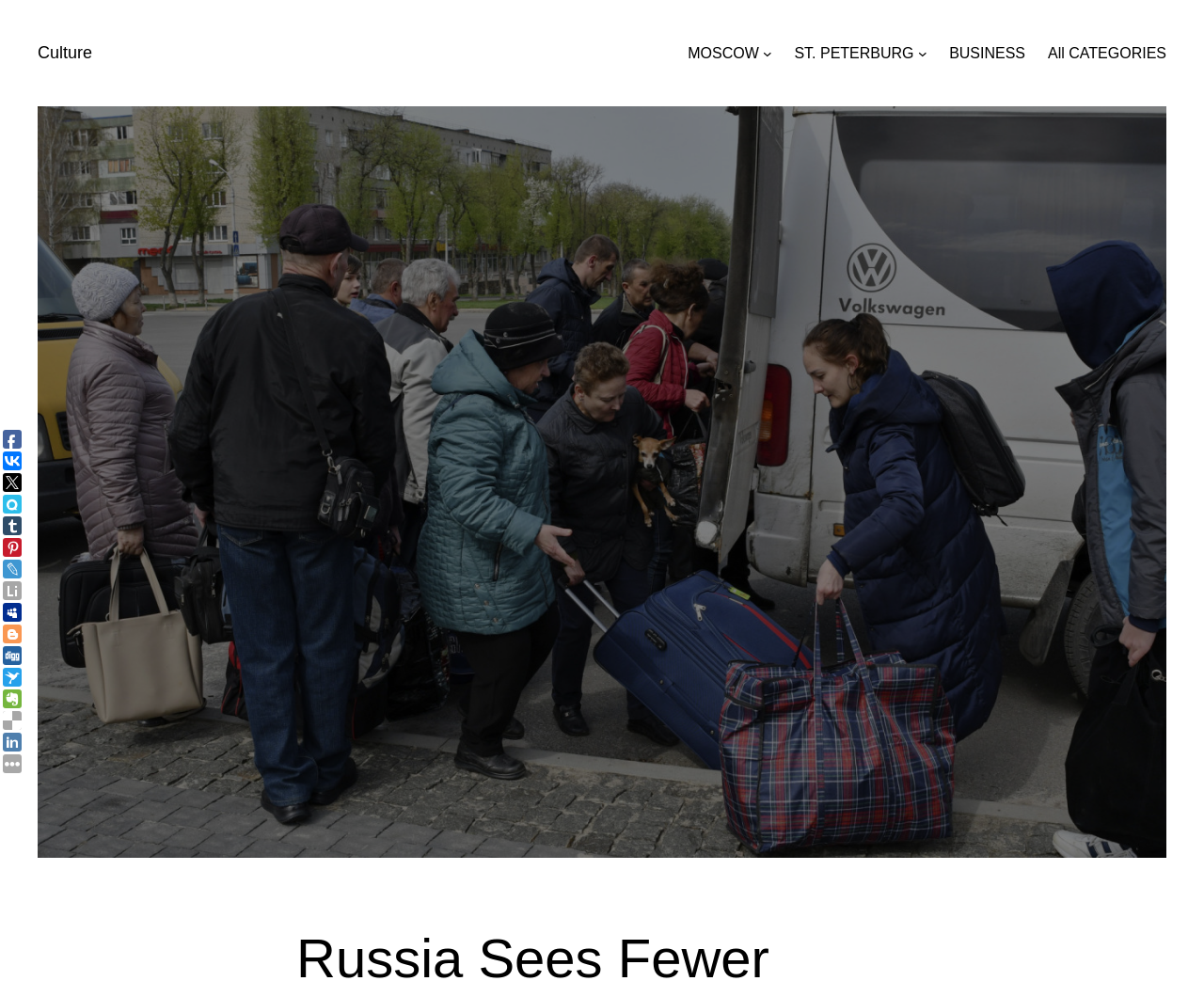Based on the element description: "BUSINESS", identify the bounding box coordinates for this UI element. The coordinates must be four float numbers between 0 and 1, listed as [left, top, right, bottom].

[0.788, 0.041, 0.852, 0.065]